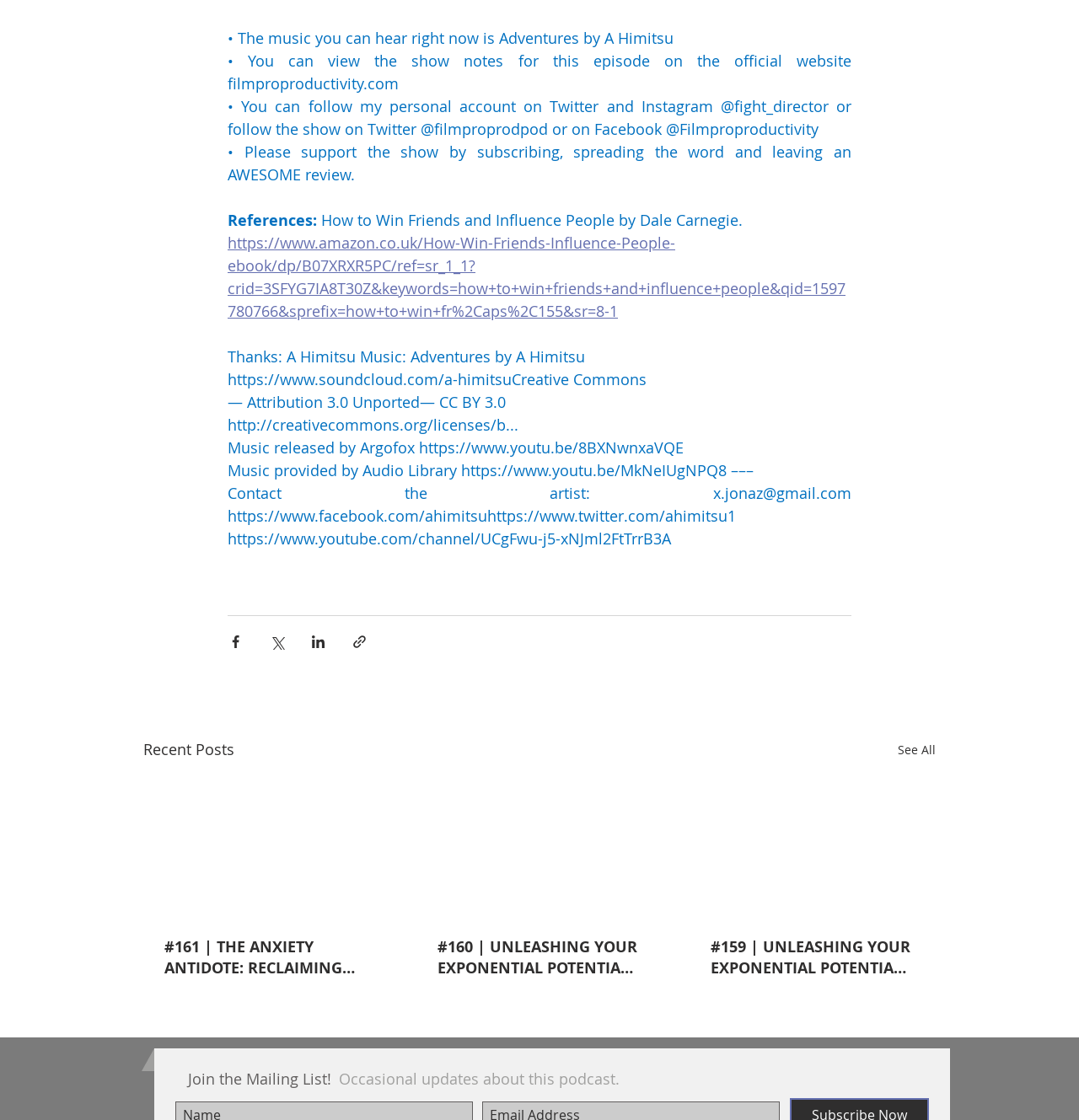What is the title of the podcast episode?
Using the image as a reference, give an elaborate response to the question.

The title of the podcast episode is mentioned in the static text 'The music you can hear right now is Adventures by A Himitsu' at the top of the webpage.